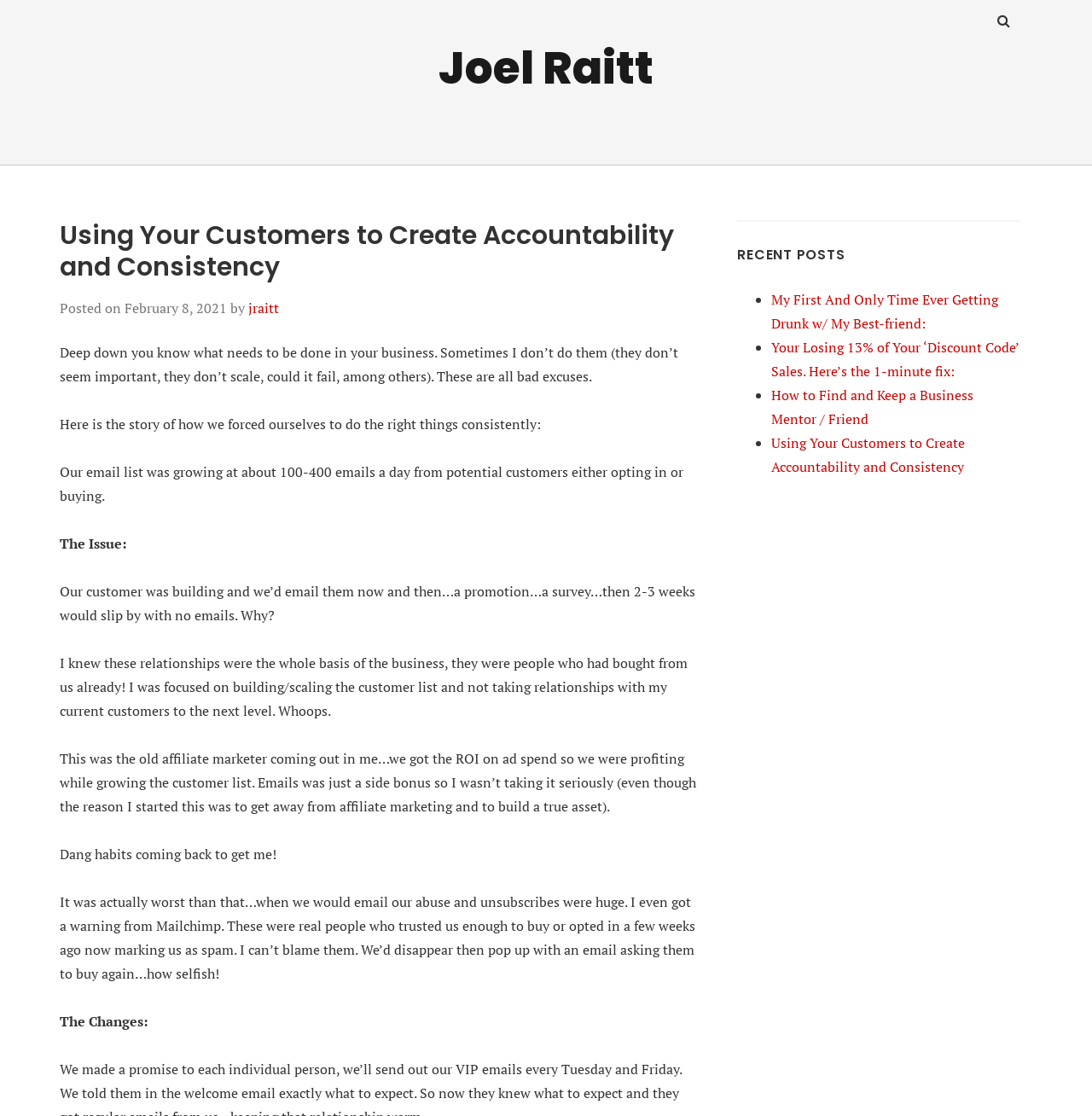Identify the bounding box for the element characterized by the following description: "jraitt".

[0.227, 0.267, 0.255, 0.284]